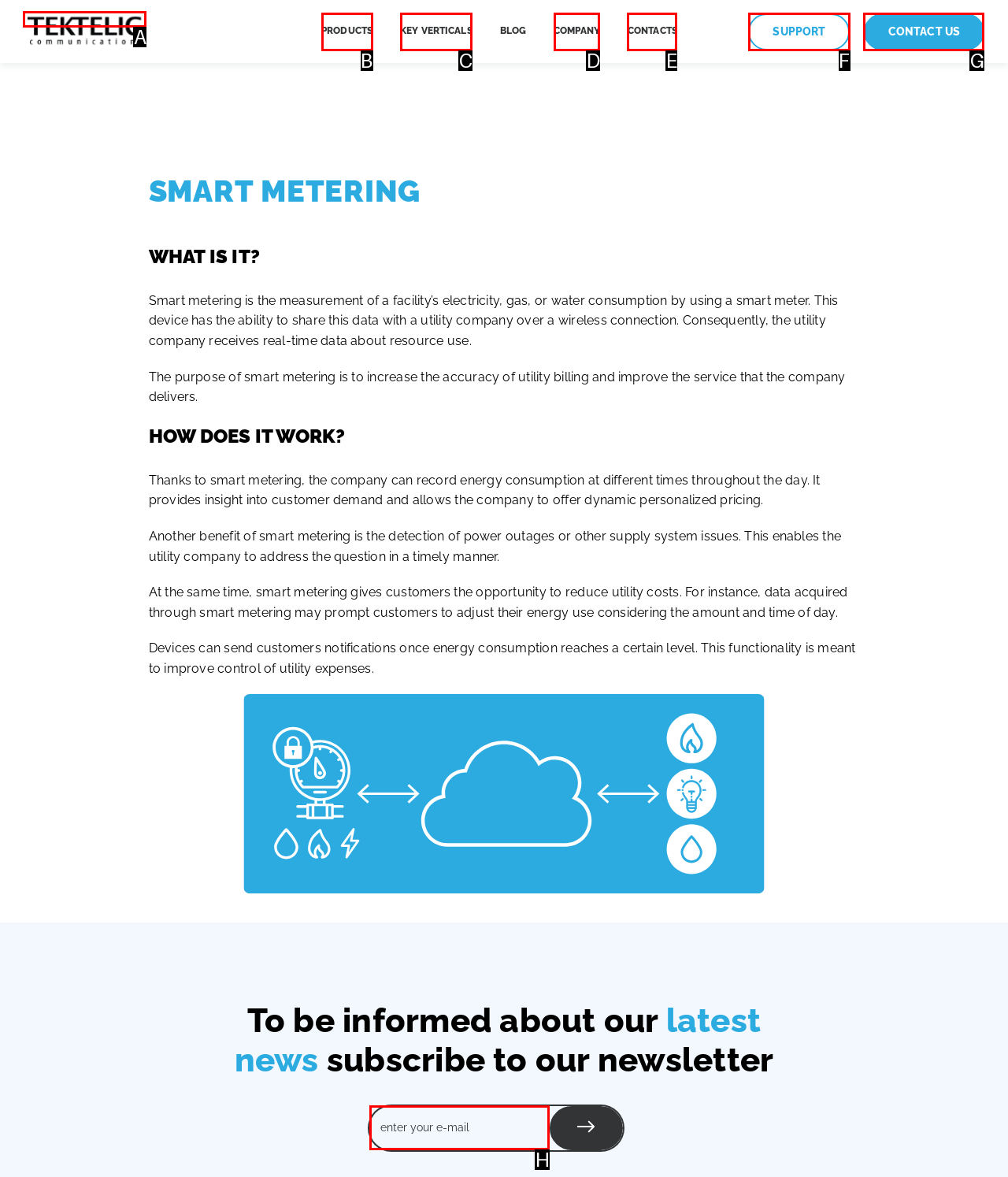Given the task: Click the TEKTELIC Logo, indicate which boxed UI element should be clicked. Provide your answer using the letter associated with the correct choice.

A